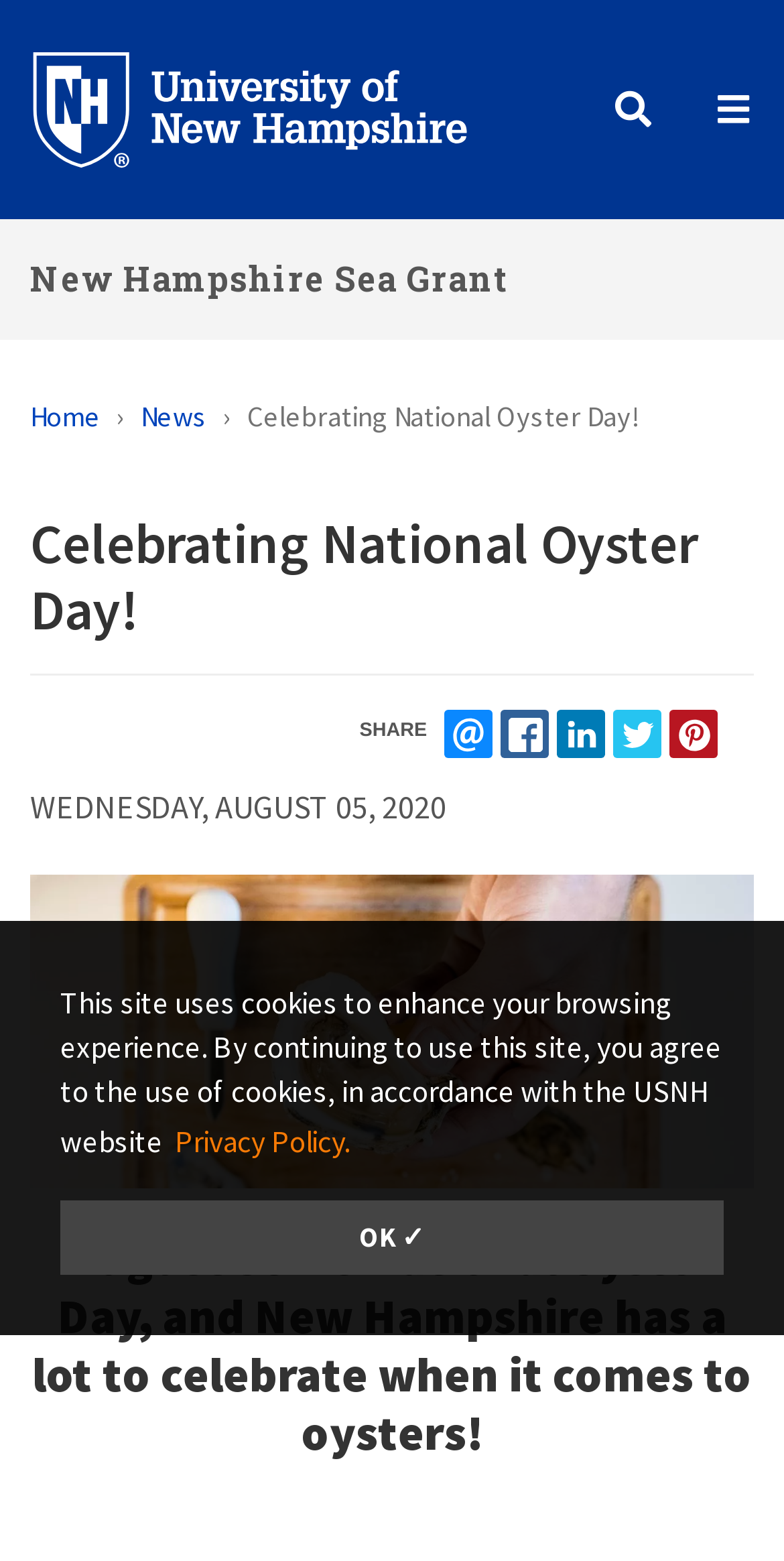Extract the primary headline from the webpage and present its text.

Celebrating National Oyster Day!